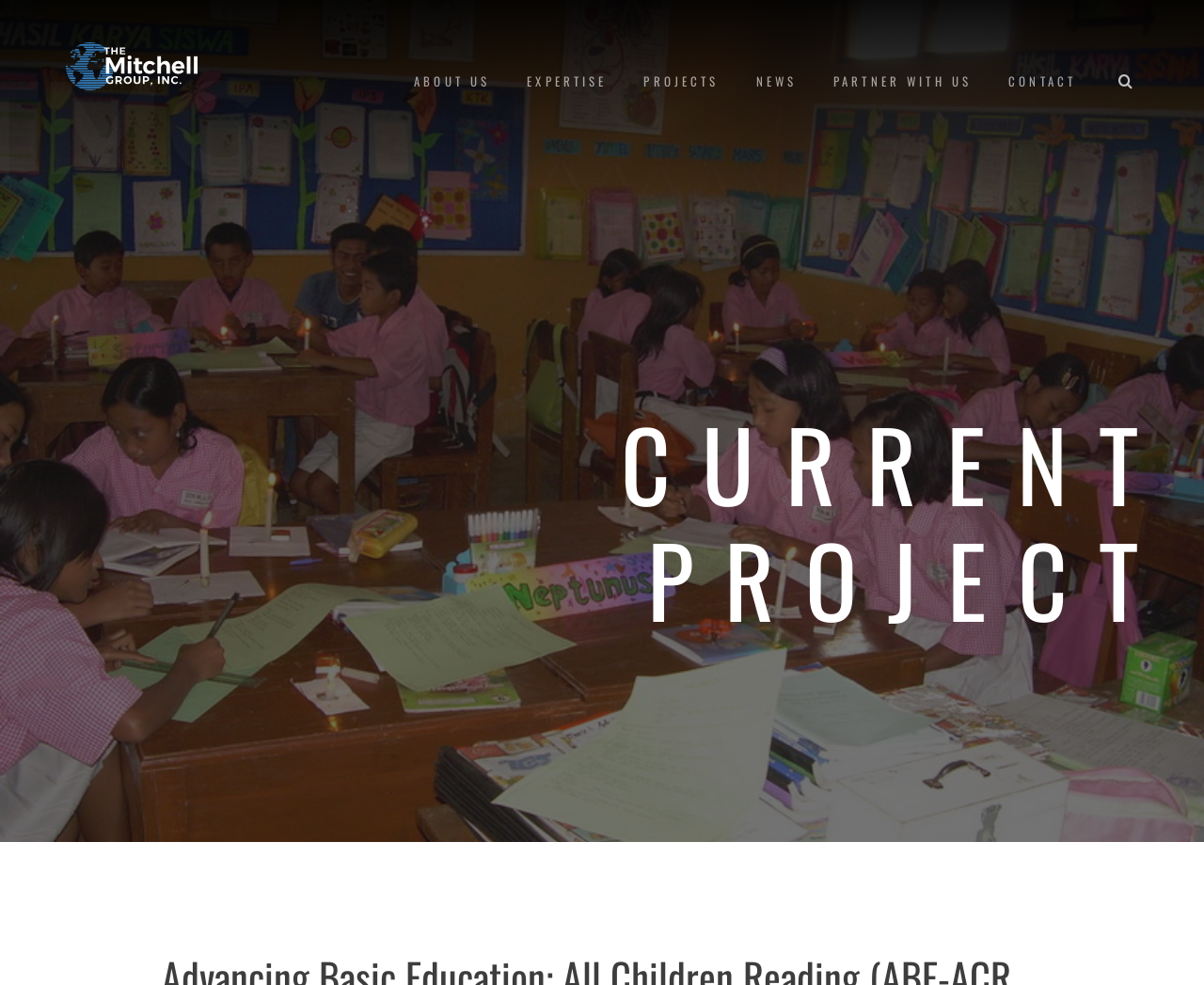What is the general topic of the webpage?
Please look at the screenshot and answer in one word or a short phrase.

Education